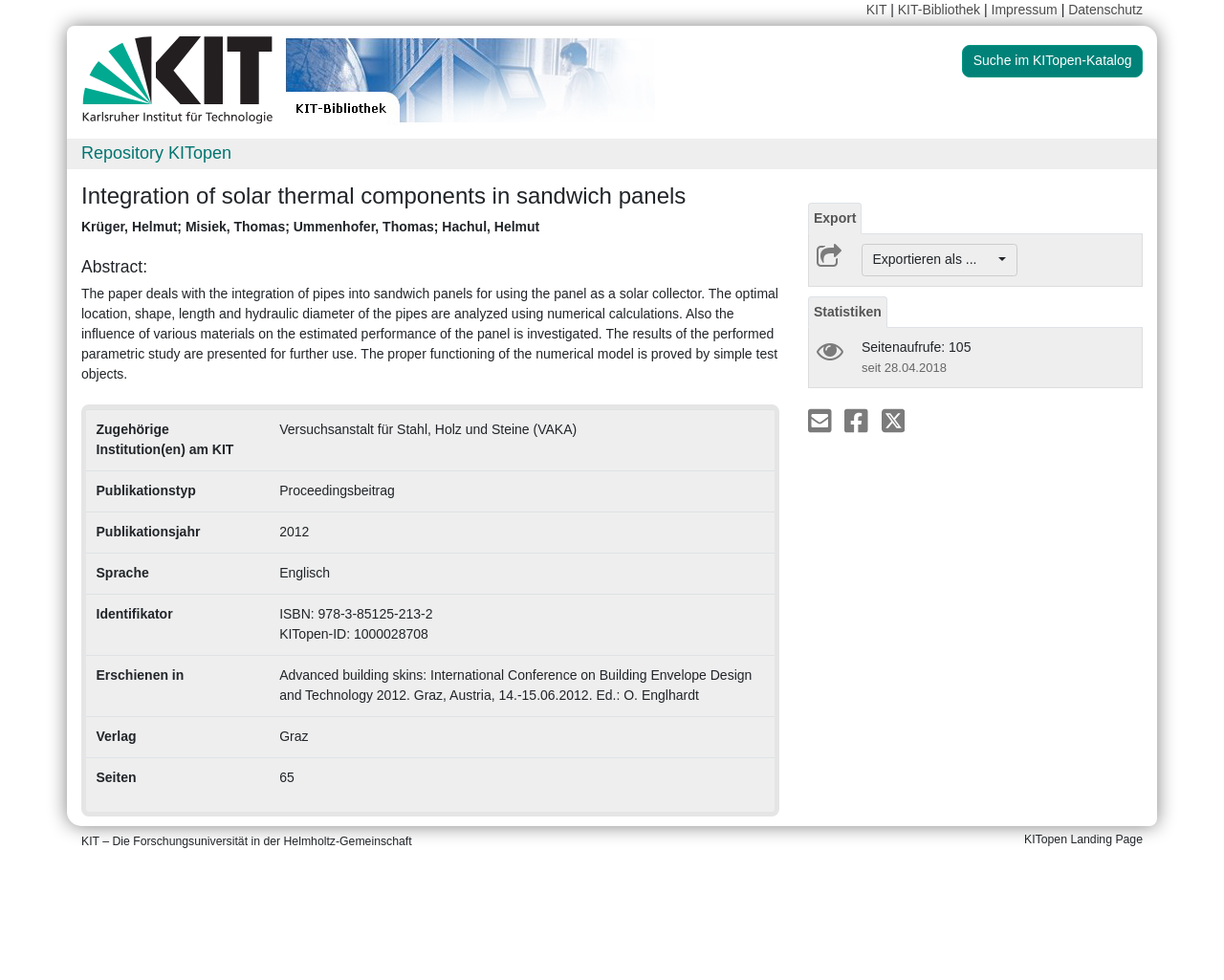Refer to the image and provide an in-depth answer to the question: 
What is the name of the repository?

I found the answer by looking at the heading element with the text 'Repository KITopen' which is located at the top of the webpage.